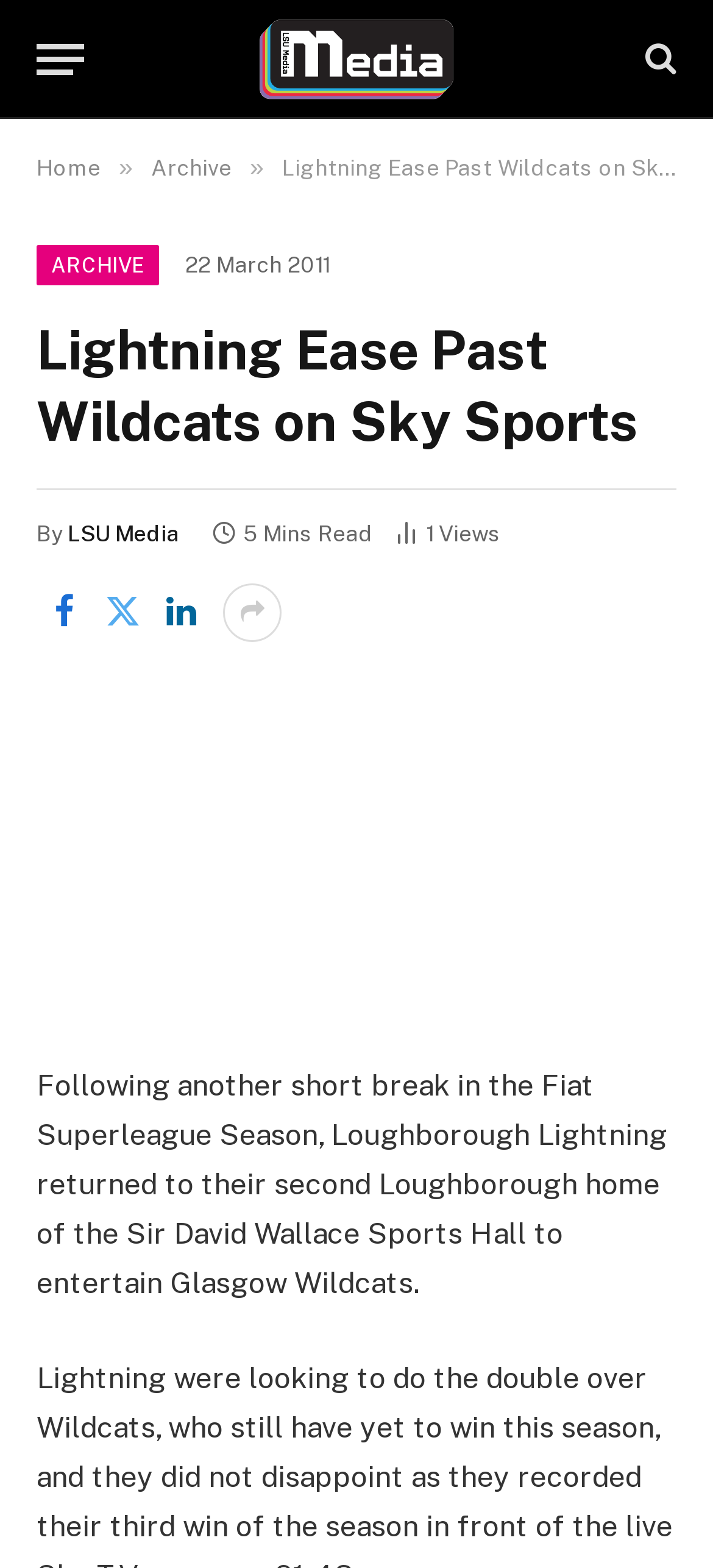Describe all the significant parts and information present on the webpage.

The webpage is about an article titled "Lightning Ease Past Wildcats on Sky Sports" from LSU Media. At the top left corner, there is a menu button labeled "Menu". Next to it, there is a link to "LSU Media" accompanied by an image with the same label. On the top right corner, there is a search icon represented by a magnifying glass symbol.

Below the top section, there is a navigation menu with links to "Home", "Archive", and another "Archive" link with a different layout. The "Archive" link on the right has a "»" symbol preceding it. 

Underneath the navigation menu, there is a timestamp indicating the article was published on "22 March 2011". The main article title "Lightning Ease Past Wildcats on Sky Sports" is displayed prominently in the middle of the page.

The article is attributed to "LSU Media" and has a reading time of "5 Mins Read". There is also a counter showing "1 Article Views". Below the article title, there are several social media sharing icons, including Facebook, Twitter, and LinkedIn.

The main article content starts below the social media icons, with the first paragraph describing Loughborough Lightning's return to their second Loughborough home of the Sir David Wallace Sports Hall to entertain Glasgow Wildcats.